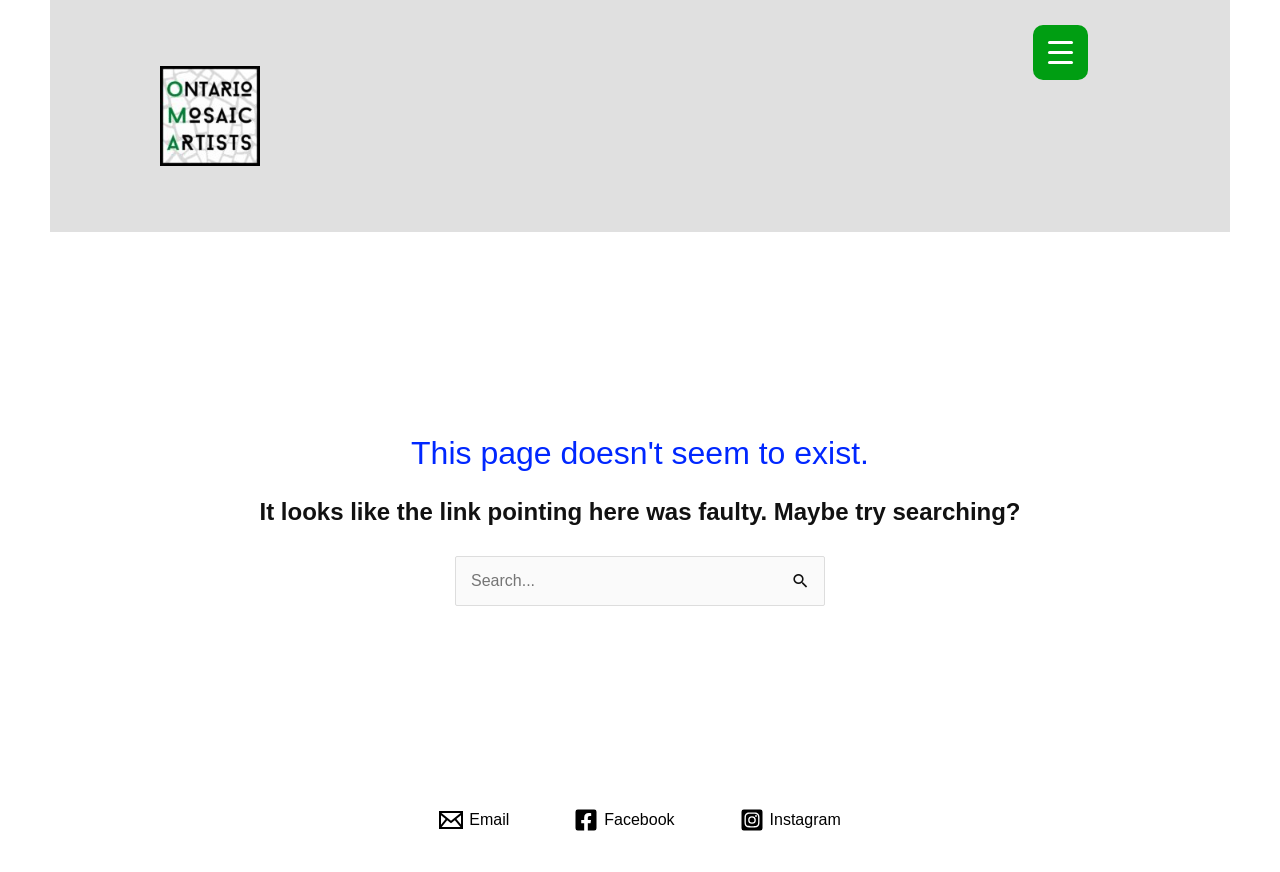Locate the bounding box of the UI element with the following description: "parent_node: Home aria-label="Menu Trigger"".

[0.807, 0.029, 0.85, 0.092]